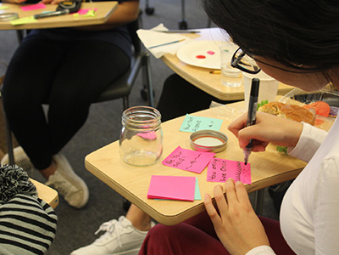Answer the following in one word or a short phrase: 
What is on the table besides the glass jar?

Art supplies and a snack